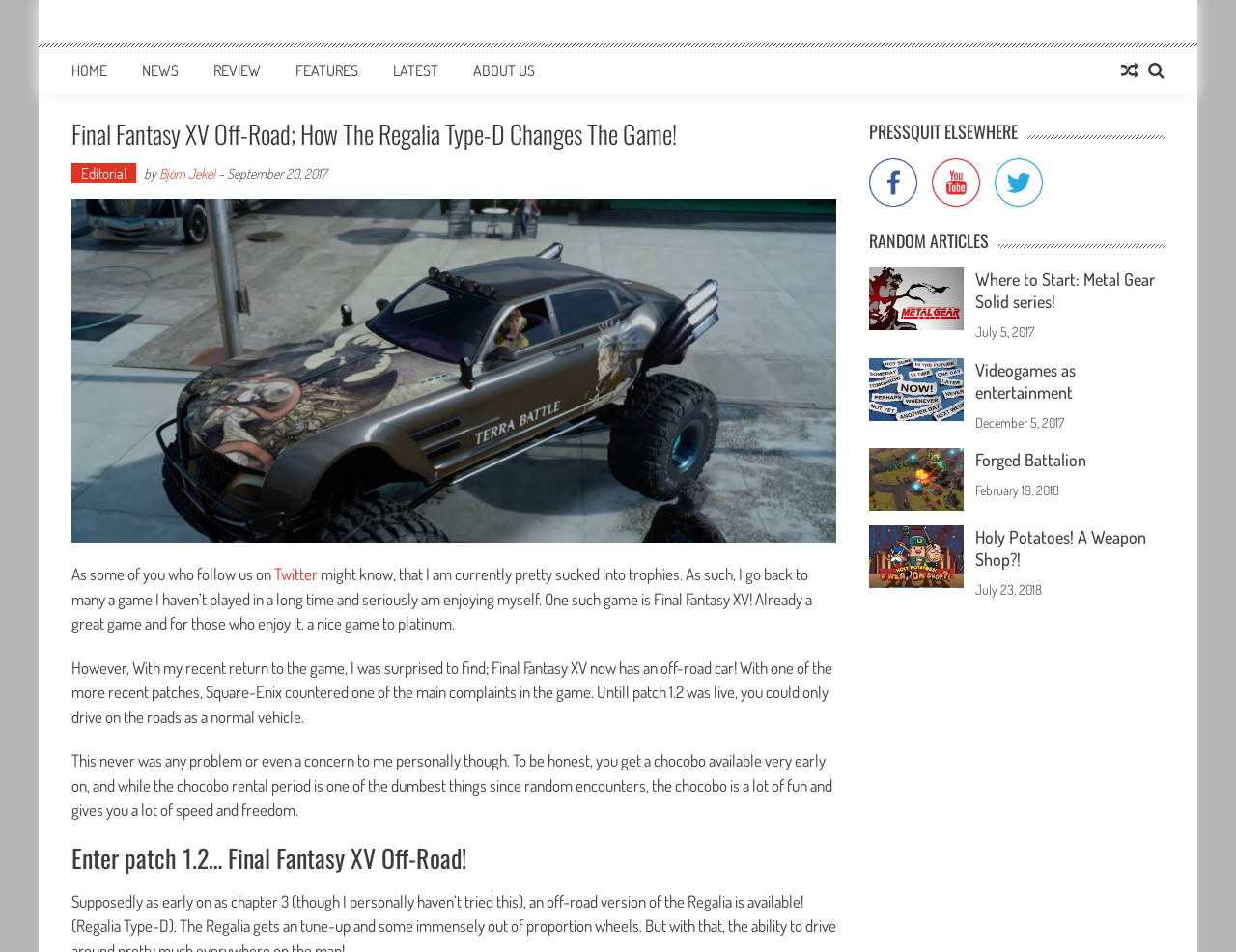Determine the bounding box coordinates of the clickable region to carry out the instruction: "Click the HOME link".

[0.058, 0.064, 0.087, 0.084]